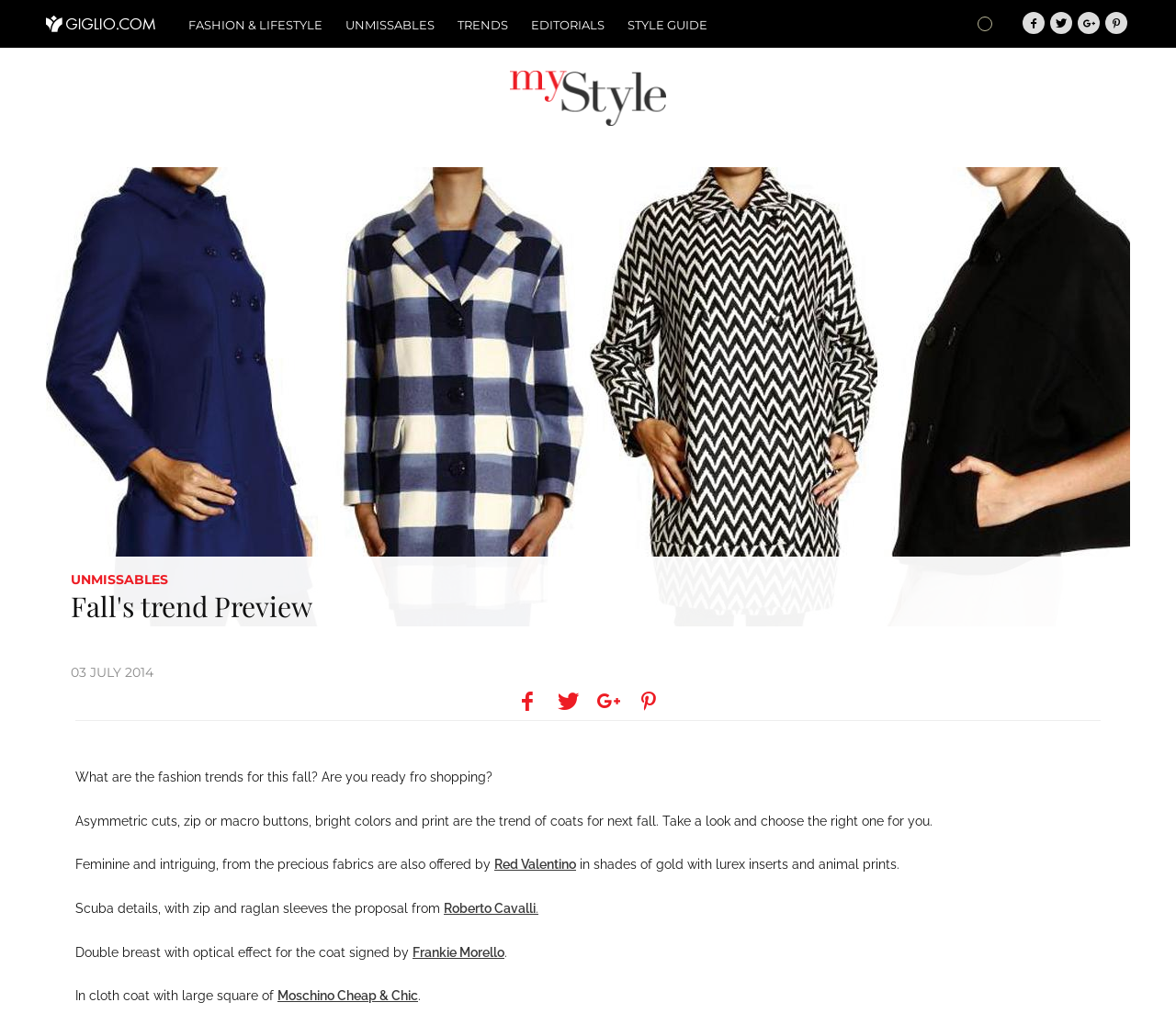How many social media sharing options are available? Observe the screenshot and provide a one-word or short phrase answer.

4